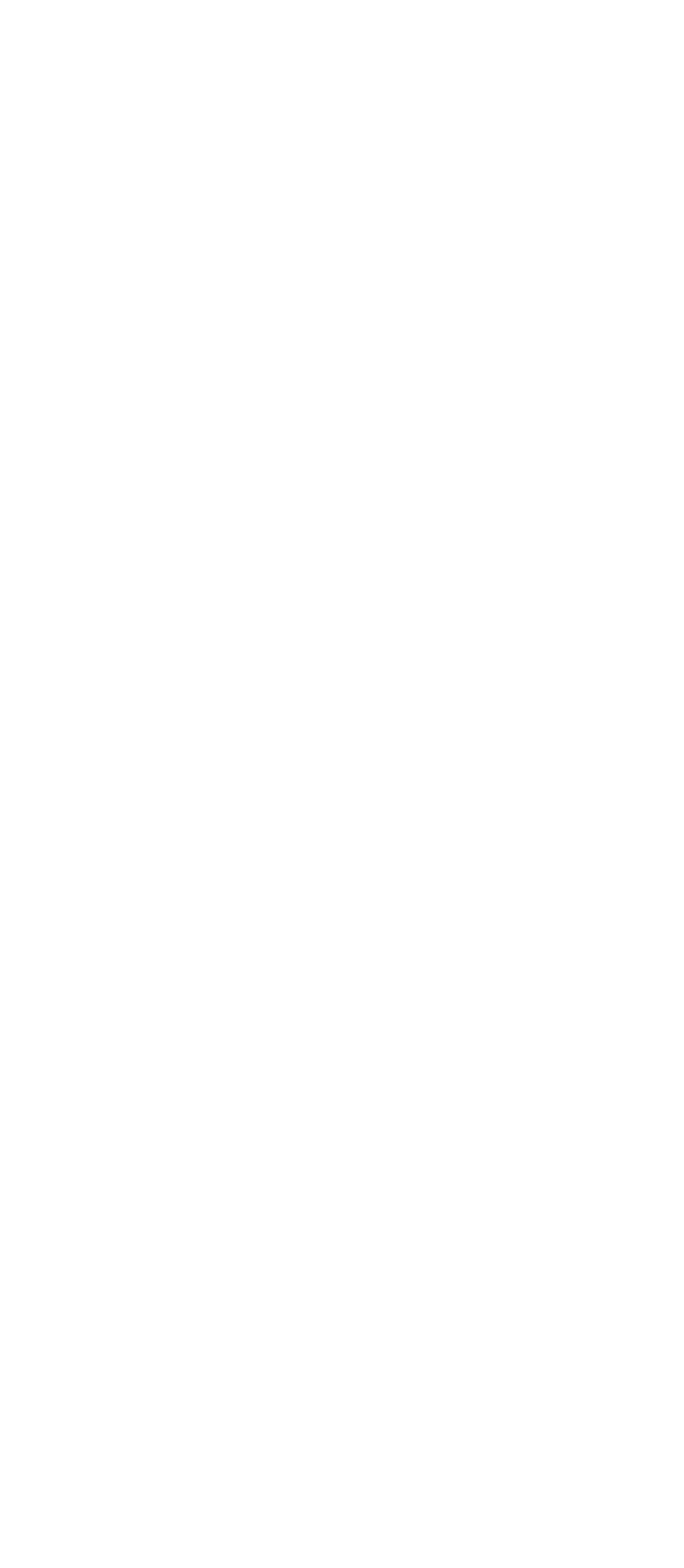What myth is mentioned?
Offer a detailed and full explanation in response to the question.

The webpage contains the text 'flood myth', which suggests that this myth is being discussed or mentioned.